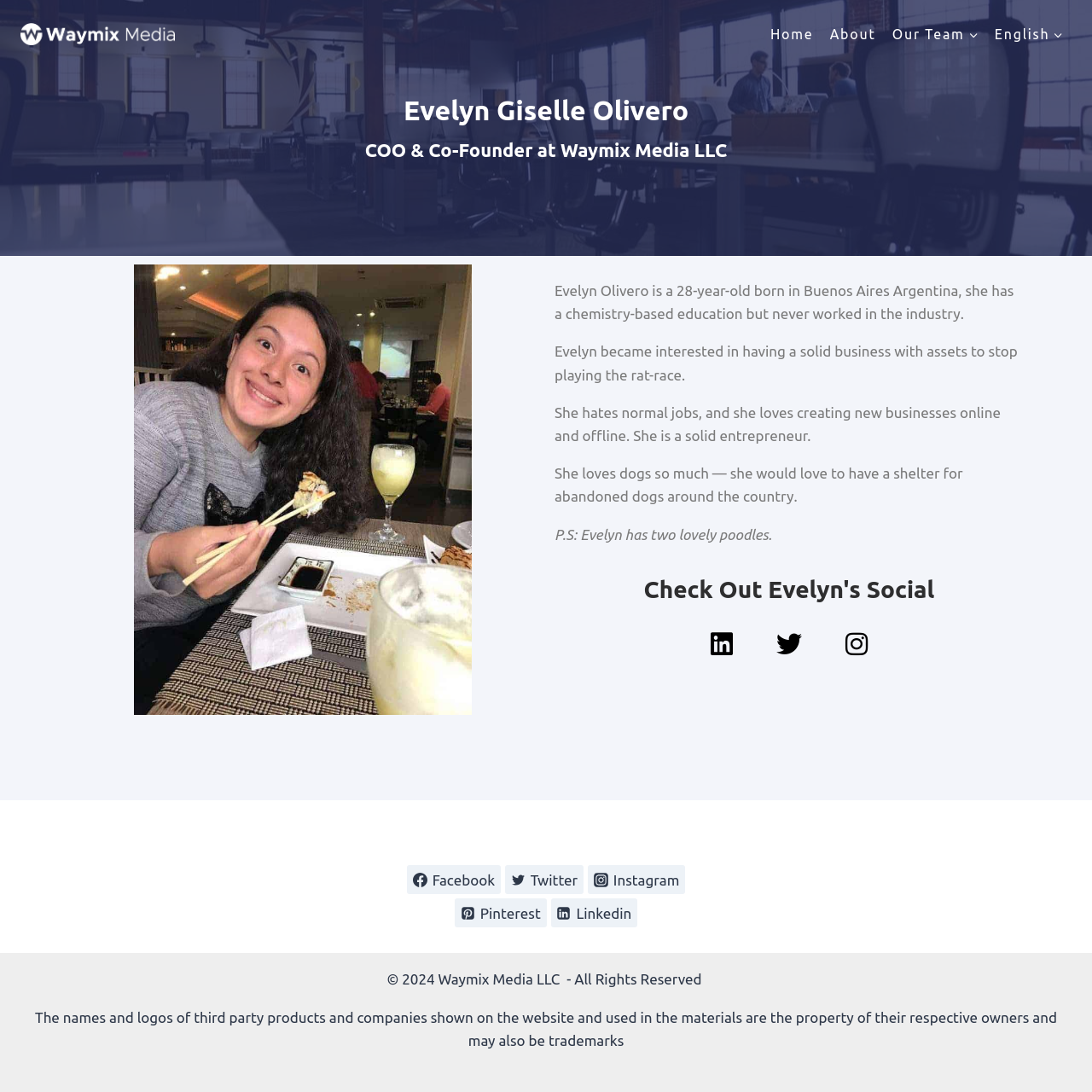Bounding box coordinates are specified in the format (top-left x, top-left y, bottom-right x, bottom-right y). All values are floating point numbers bounded between 0 and 1. Please provide the bounding box coordinate of the region this sentence describes: Instagram Instagram

[0.538, 0.792, 0.627, 0.819]